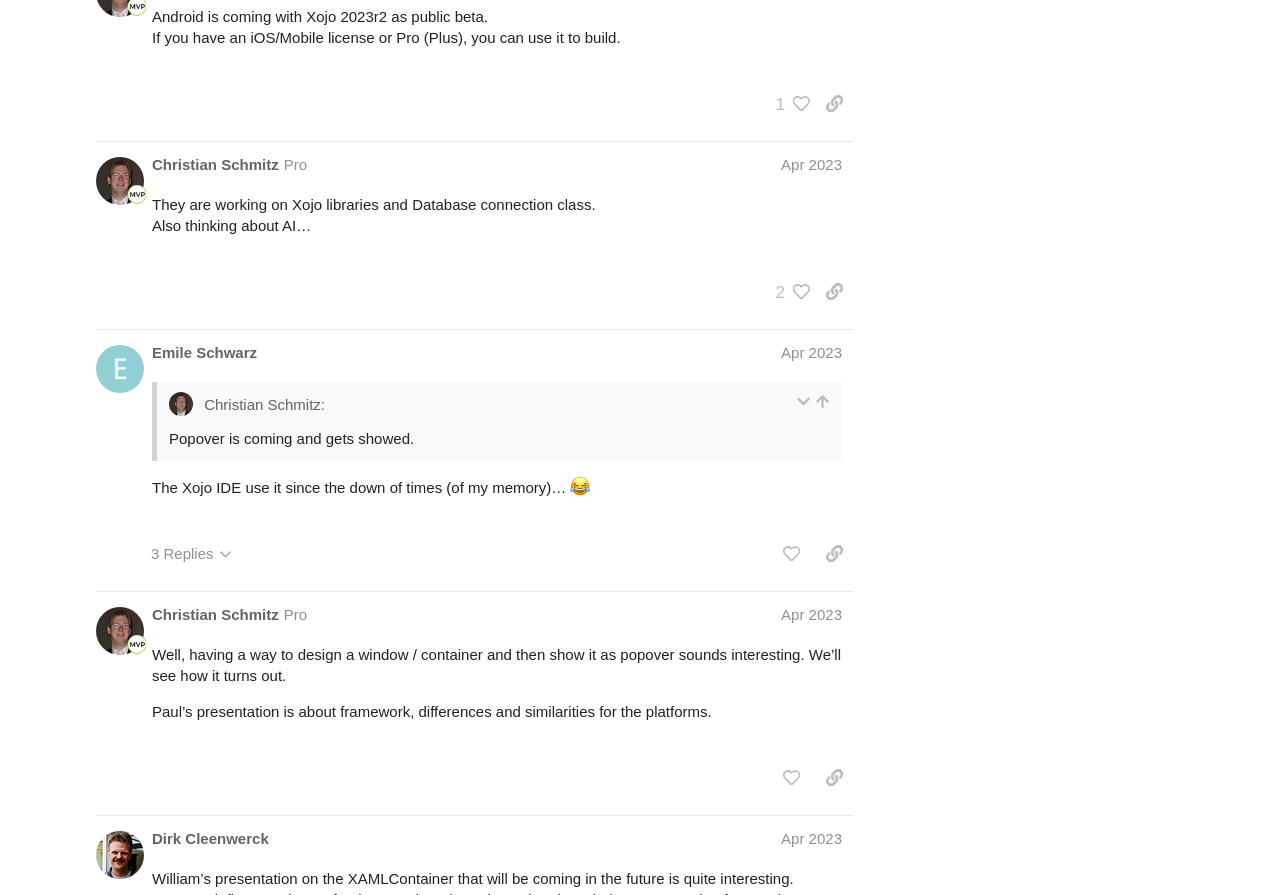Please identify the bounding box coordinates of the element that needs to be clicked to perform the following instruction: "copy a link to this post to clipboard".

[0.637, 0.205, 0.666, 0.243]